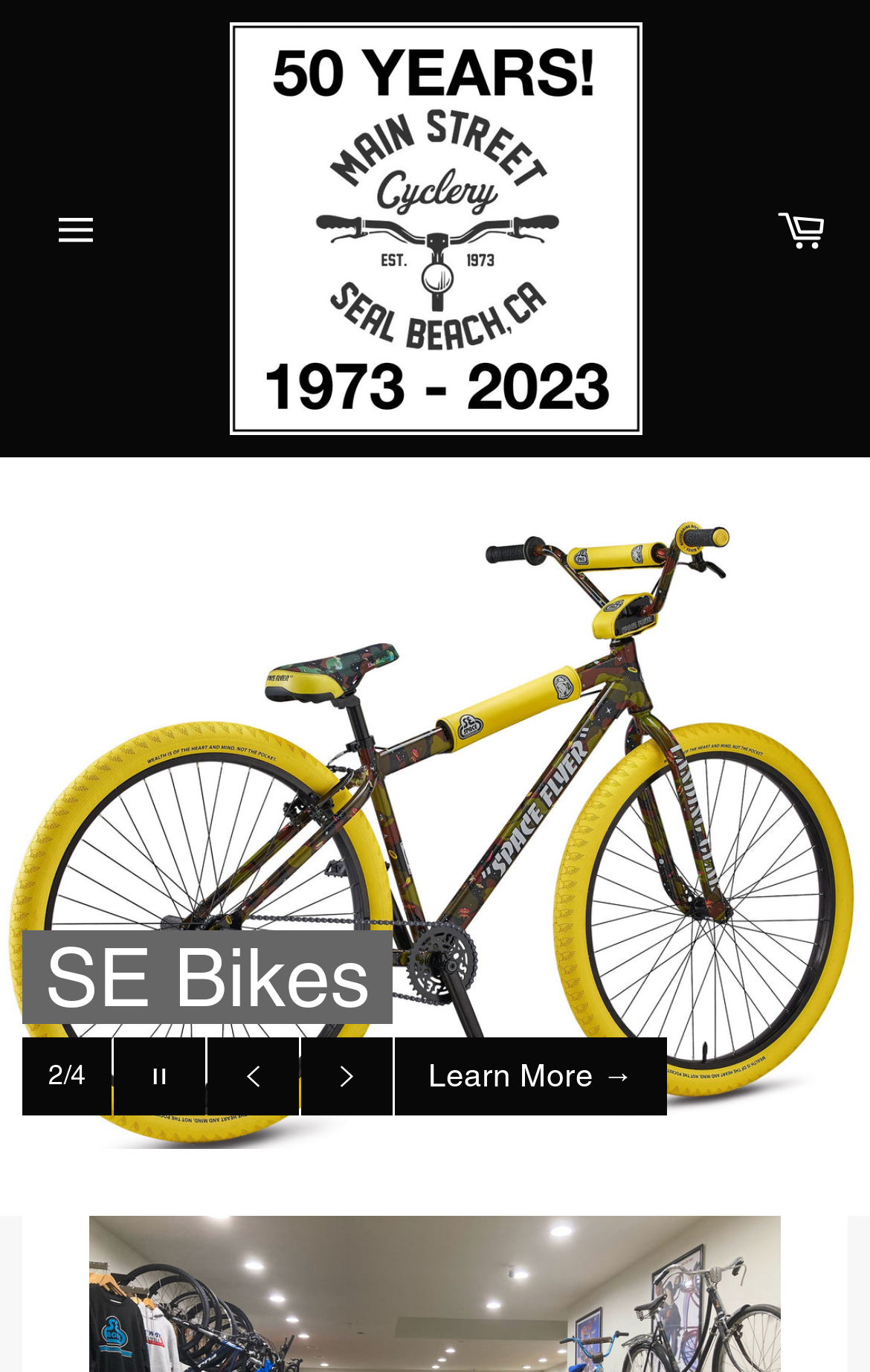How many locations does Main Street Cyclery have? Refer to the image and provide a one-word or short phrase answer.

Two